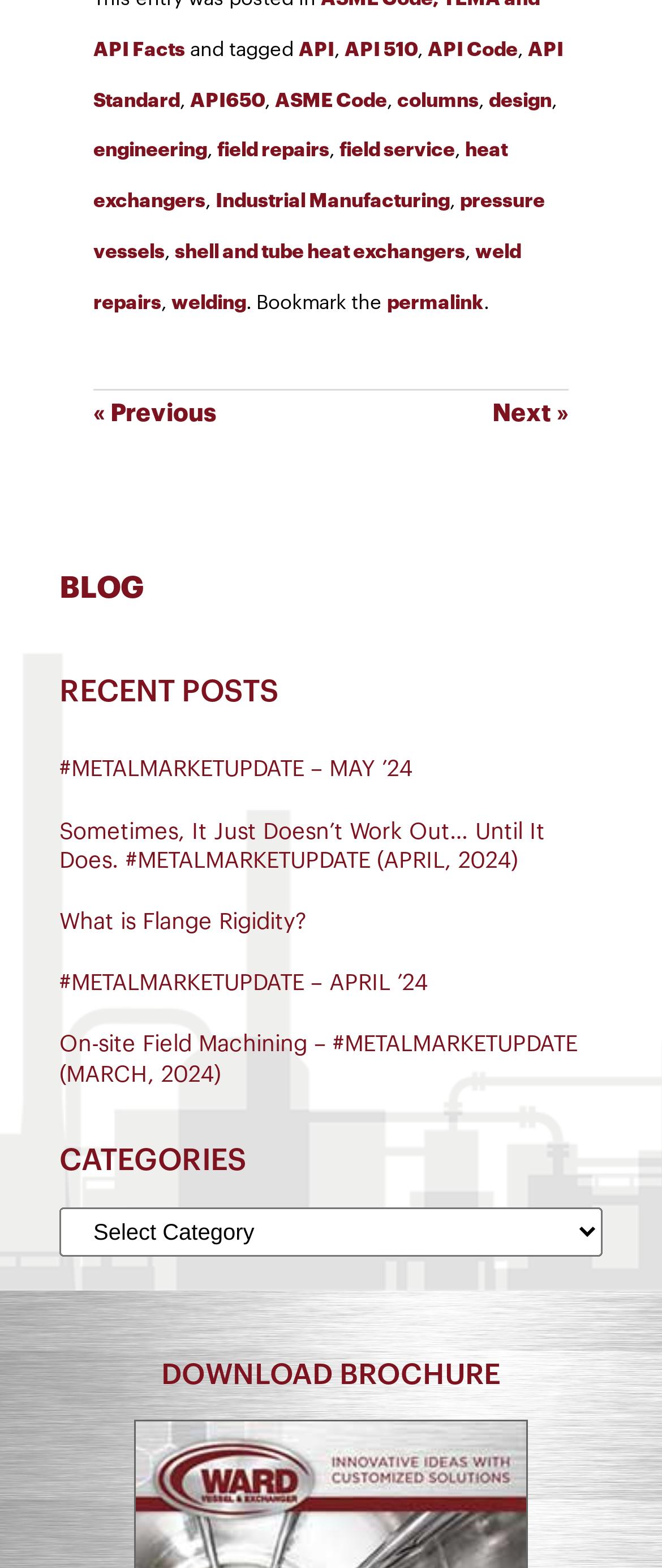What is the main topic of the webpage?
From the image, respond using a single word or phrase.

Engineering and manufacturing